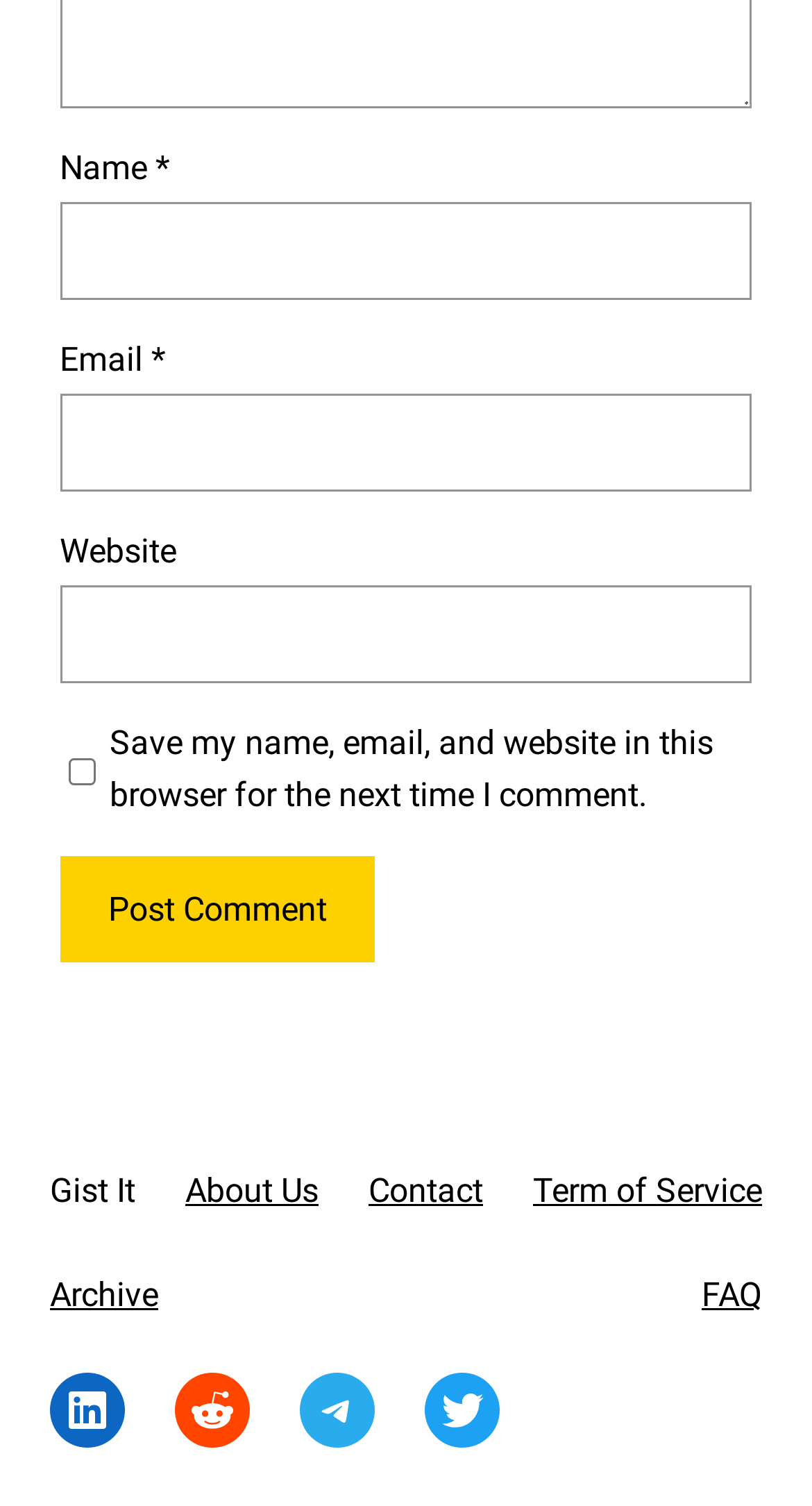Determine the bounding box coordinates of the region that needs to be clicked to achieve the task: "Input your email".

[0.074, 0.262, 0.926, 0.326]